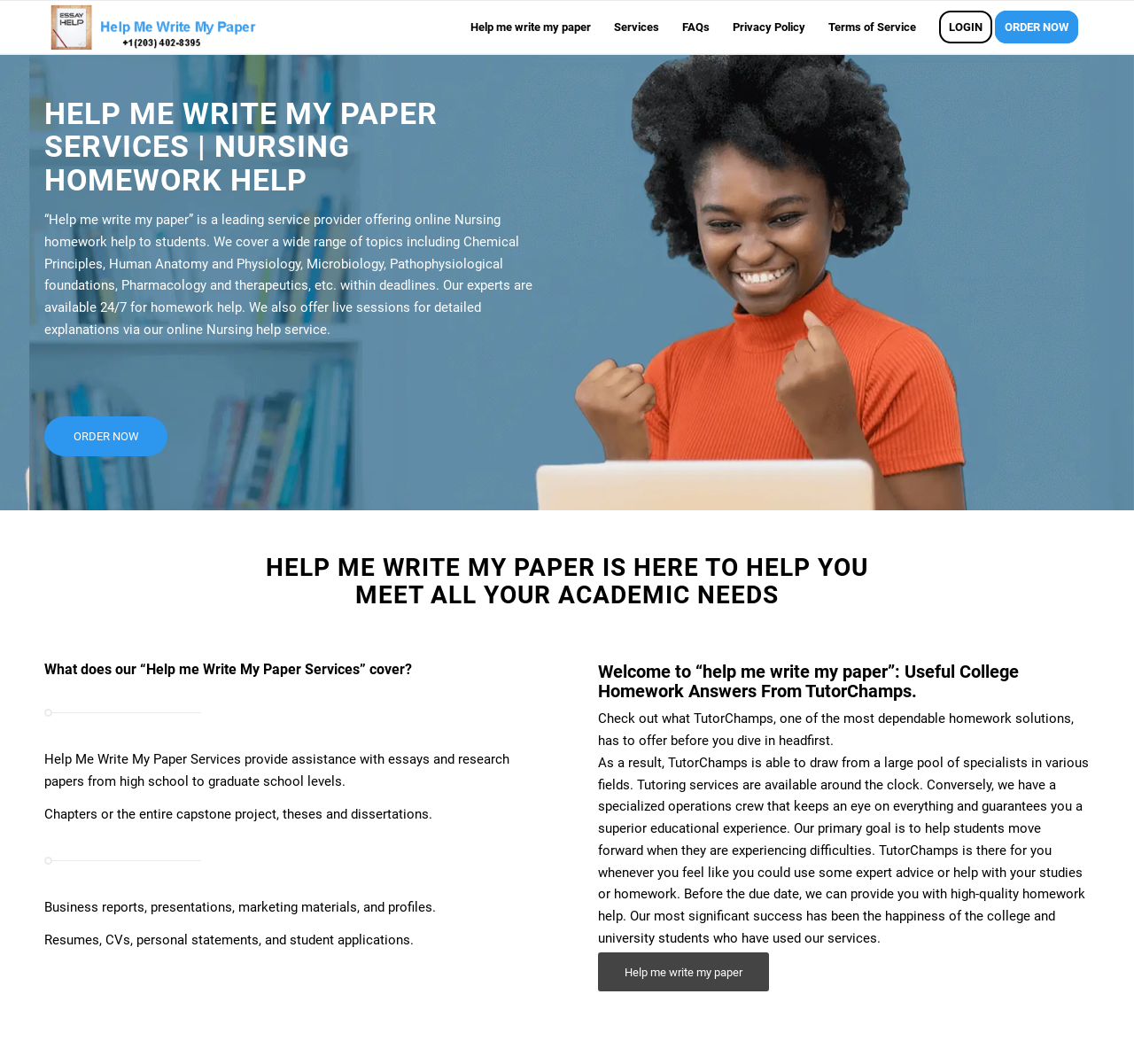Generate the main heading text from the webpage.

HELP ME WRITE MY PAPER SERVICES | NURSING HOMEWORK HELP